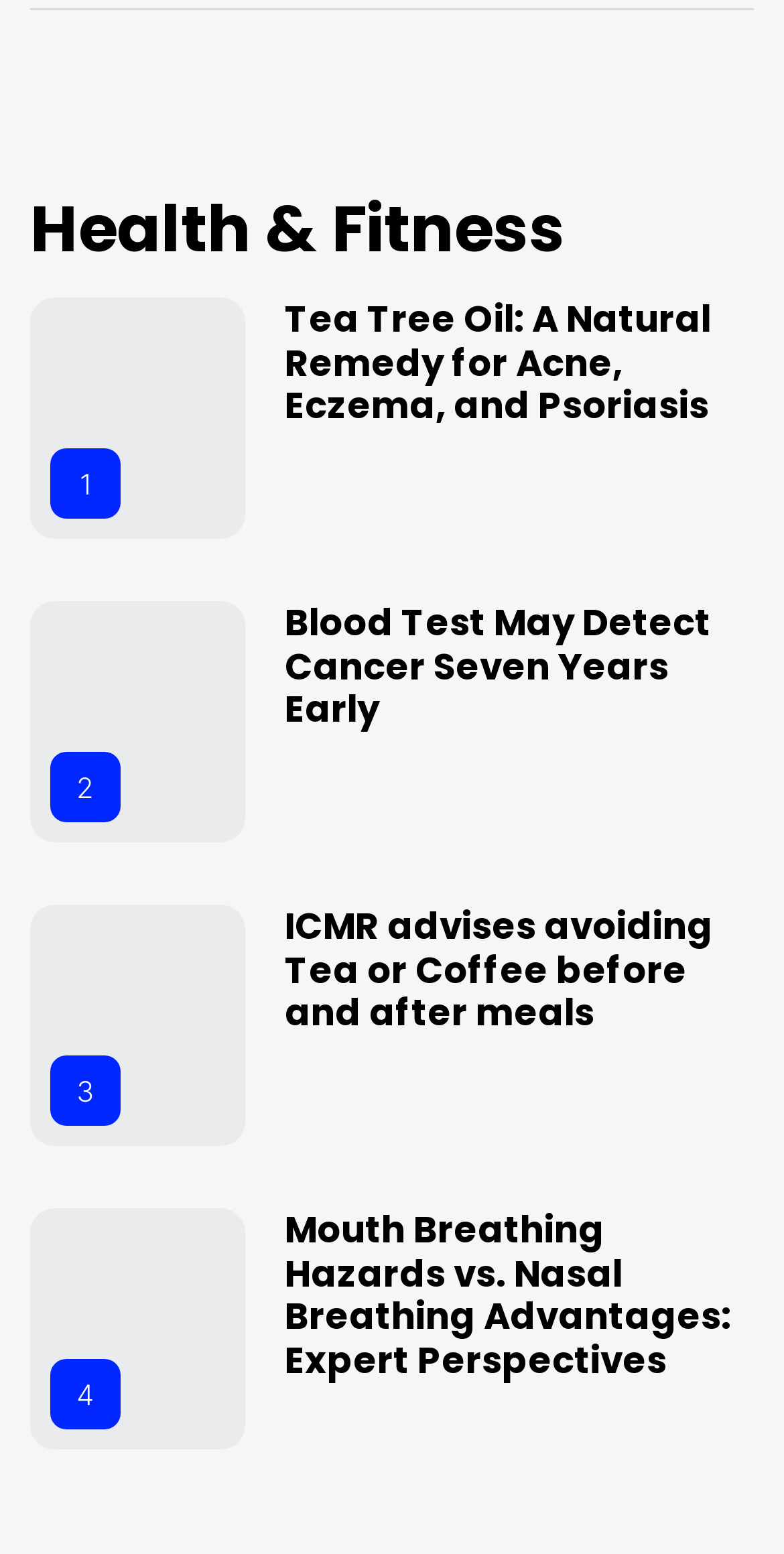Find the bounding box coordinates for the element described here: "parent_node: 2".

[0.038, 0.387, 0.312, 0.542]